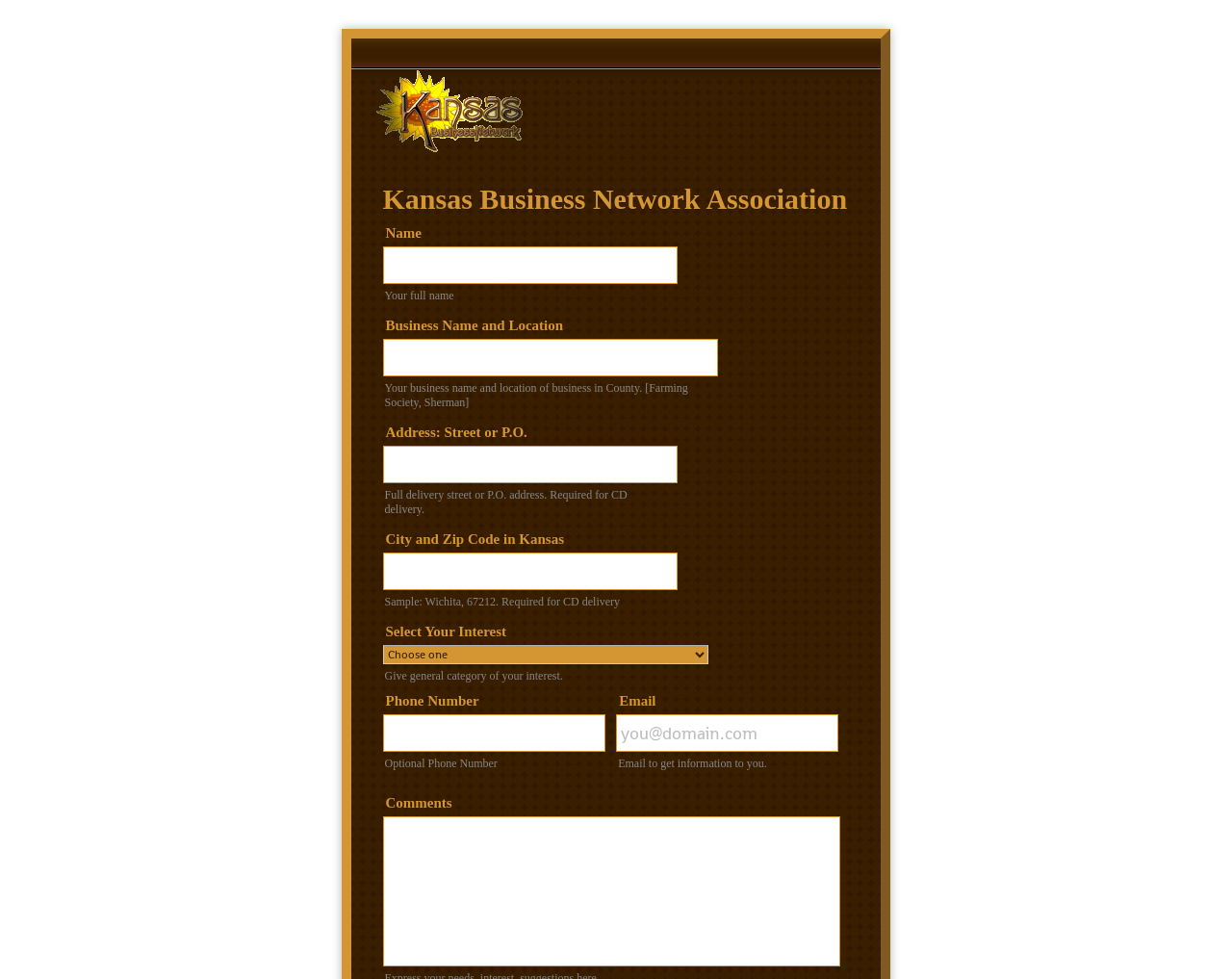Illustrate the webpage's structure and main components comprehensively.

This webpage is a form for the Kansas Business Network Association, where users can input their information to receive more details. At the top, there is an image with alternative text, followed by a heading that displays the organization's name. 

Below the heading, there are several input fields and their corresponding labels. The first field is for the user's full name, accompanied by a brief description. Next to it is a field for the business name and location, with a more detailed description provided. 

The following sections are for the user's address, including street or P.O. address, city, and zip code. Each field has a brief description or instruction. 

Further down, there is a section for selecting the user's interest, with a dropdown menu and a brief description. The next fields are for the user's phone number and email address, both with optional descriptions. 

Finally, there is a large text box for users to input their comments, with a brief label above it.